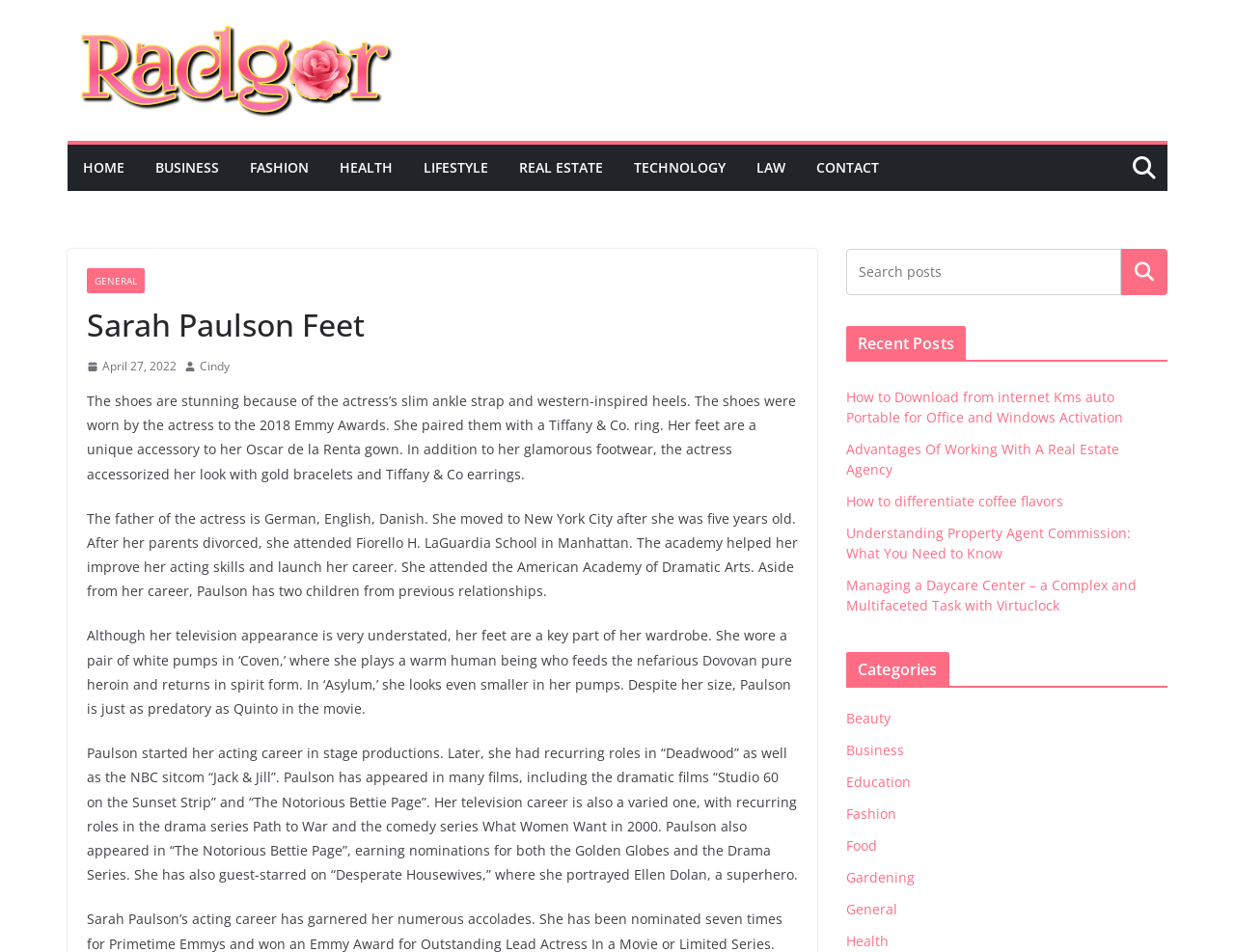Determine the webpage's heading and output its text content.

Sarah Paulson Feet